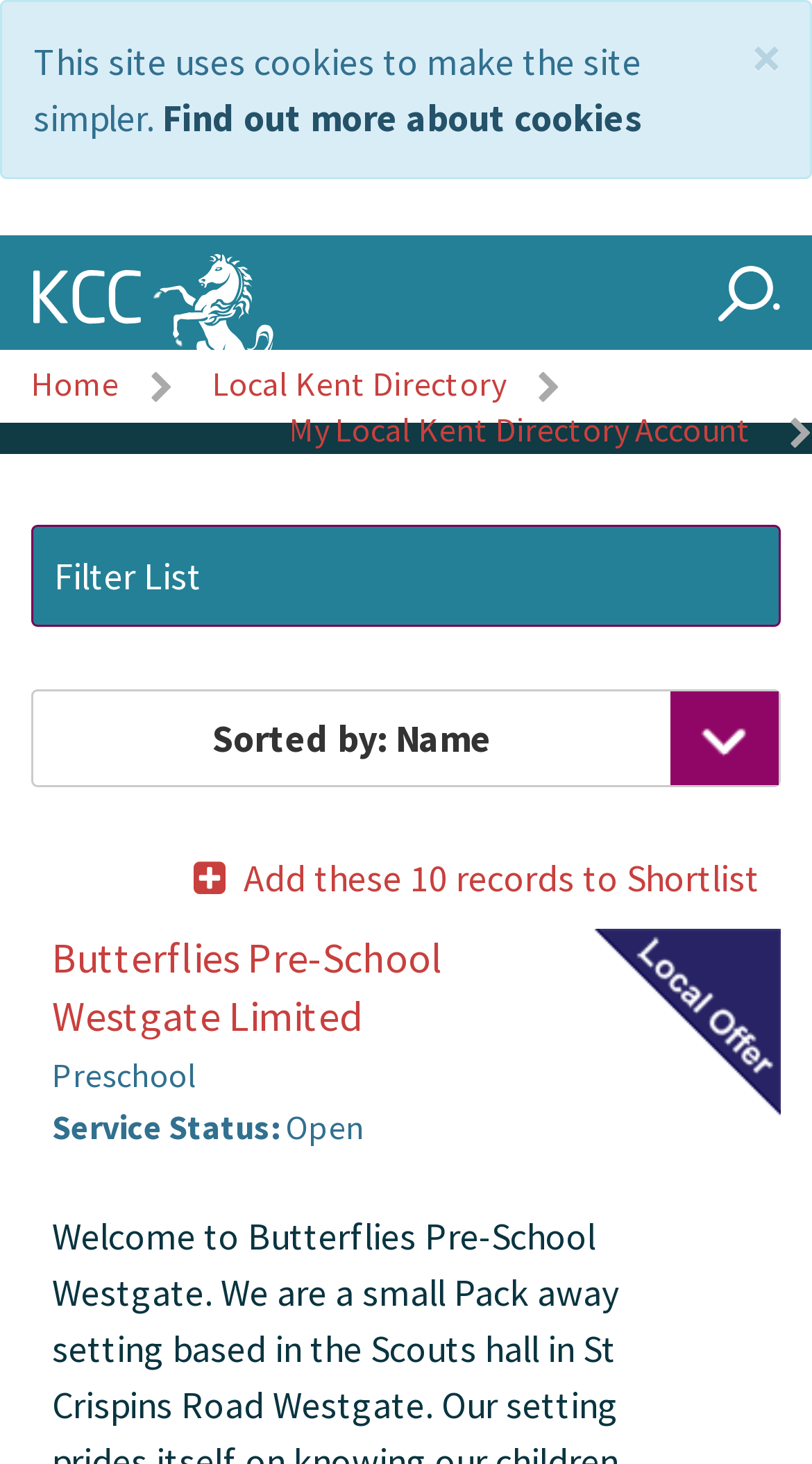Please identify the bounding box coordinates of the area I need to click to accomplish the following instruction: "Add these 10 records to Shortlist".

[0.238, 0.58, 0.936, 0.62]